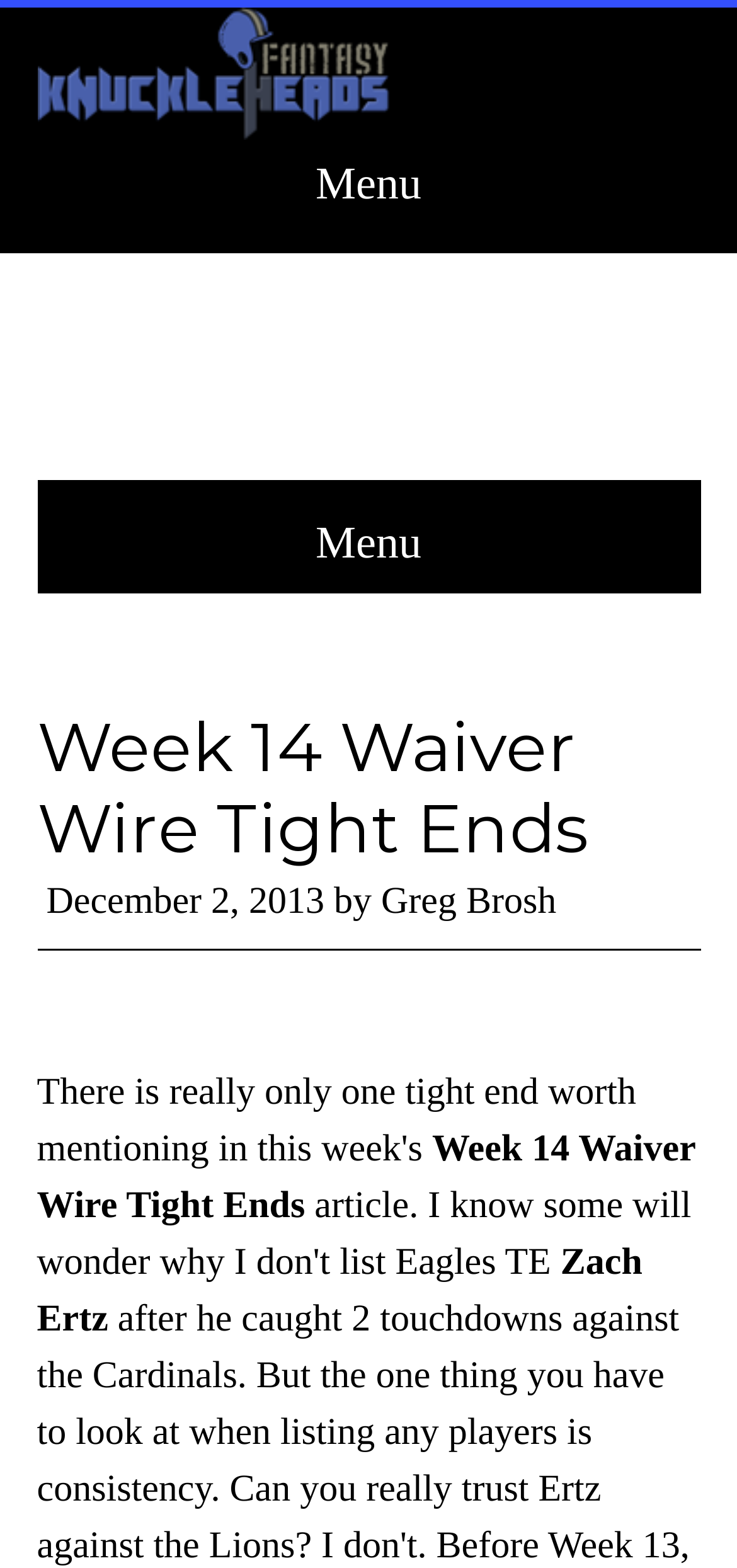Construct a comprehensive caption that outlines the webpage's structure and content.

The webpage is about Week 14 Waiver Wire Tight Ends in fantasy football. At the top-left corner, there is a link to "FANTASY KNUCKLEHEADS" that spans almost the entire width of the page. Below this link, there is a main navigation section that takes up about a quarter of the page's height. 

Within the navigation section, there is a header with a heading that reads "Week 14 Waiver Wire Tight Ends", which is centered and takes up about half of the navigation section's width. To the right of the heading, there is a timestamp that indicates the article was published on December 2, 2013, followed by the author's name, "Greg Brosh". 

Below the navigation section, there is a large heading that repeats the title "Week 14 Waiver Wire Tight Ends", taking up almost the entire width of the page. Underneath this heading, there is a paragraph or section that mentions "Zach Ertz", a tight end player, suggesting that the article focuses on him as the only notable tight end for Week 14's waiver wire.